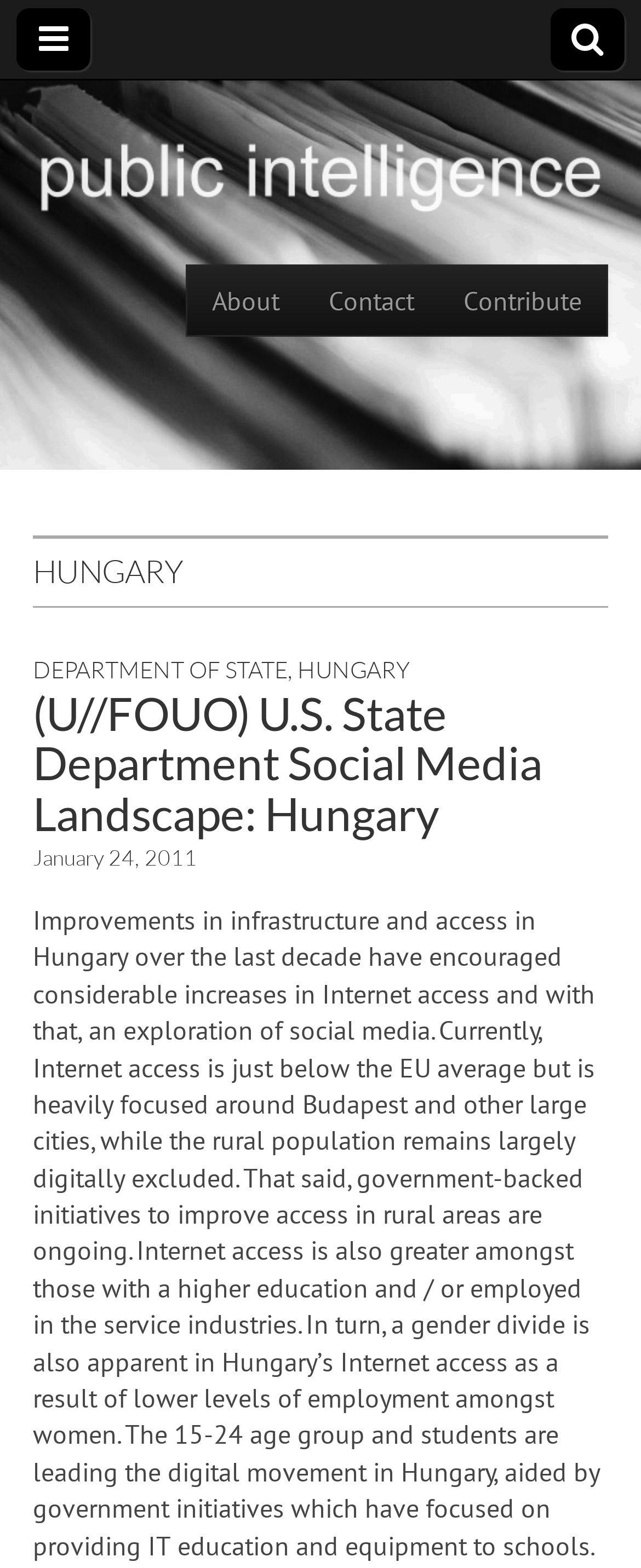Show me the bounding box coordinates of the clickable region to achieve the task as per the instruction: "Read the U.S. State Department Social Media Landscape report".

[0.051, 0.436, 0.846, 0.536]